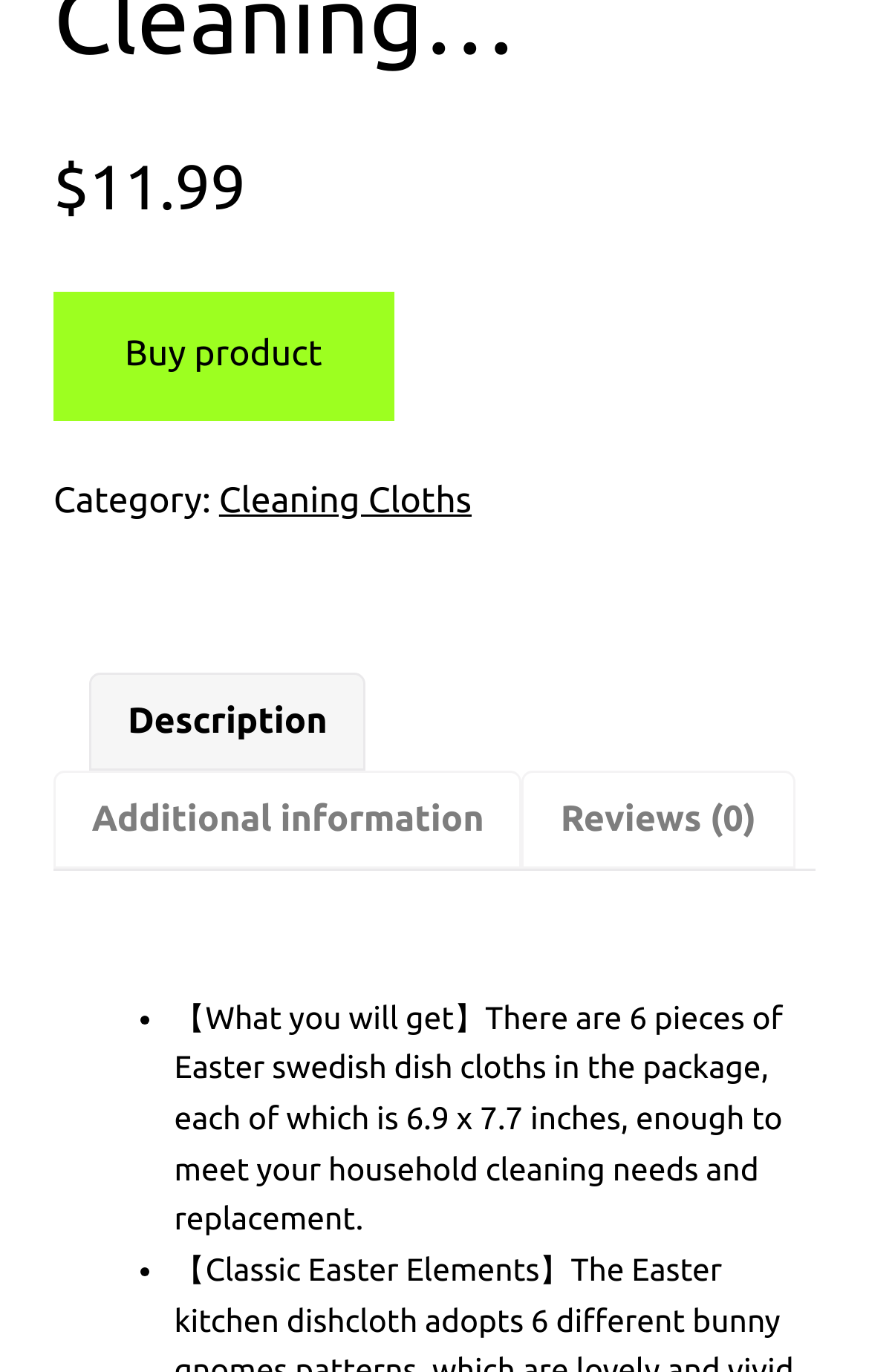Using a single word or phrase, answer the following question: 
How many pieces of Easter Swedish dish cloths are in the package?

6